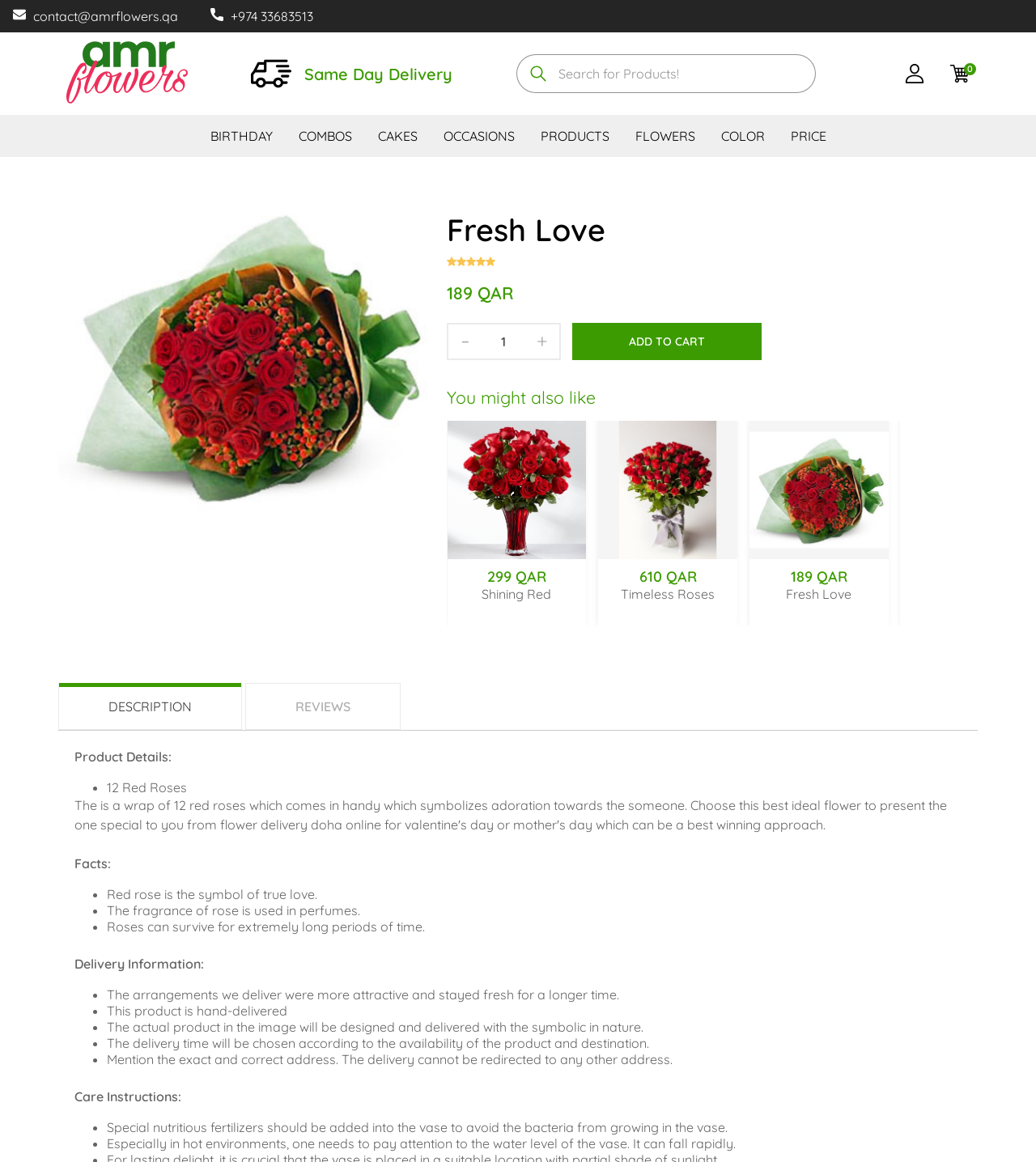Please find and report the bounding box coordinates of the element to click in order to perform the following action: "Add to cart". The coordinates should be expressed as four float numbers between 0 and 1, in the format [left, top, right, bottom].

[0.552, 0.278, 0.735, 0.31]